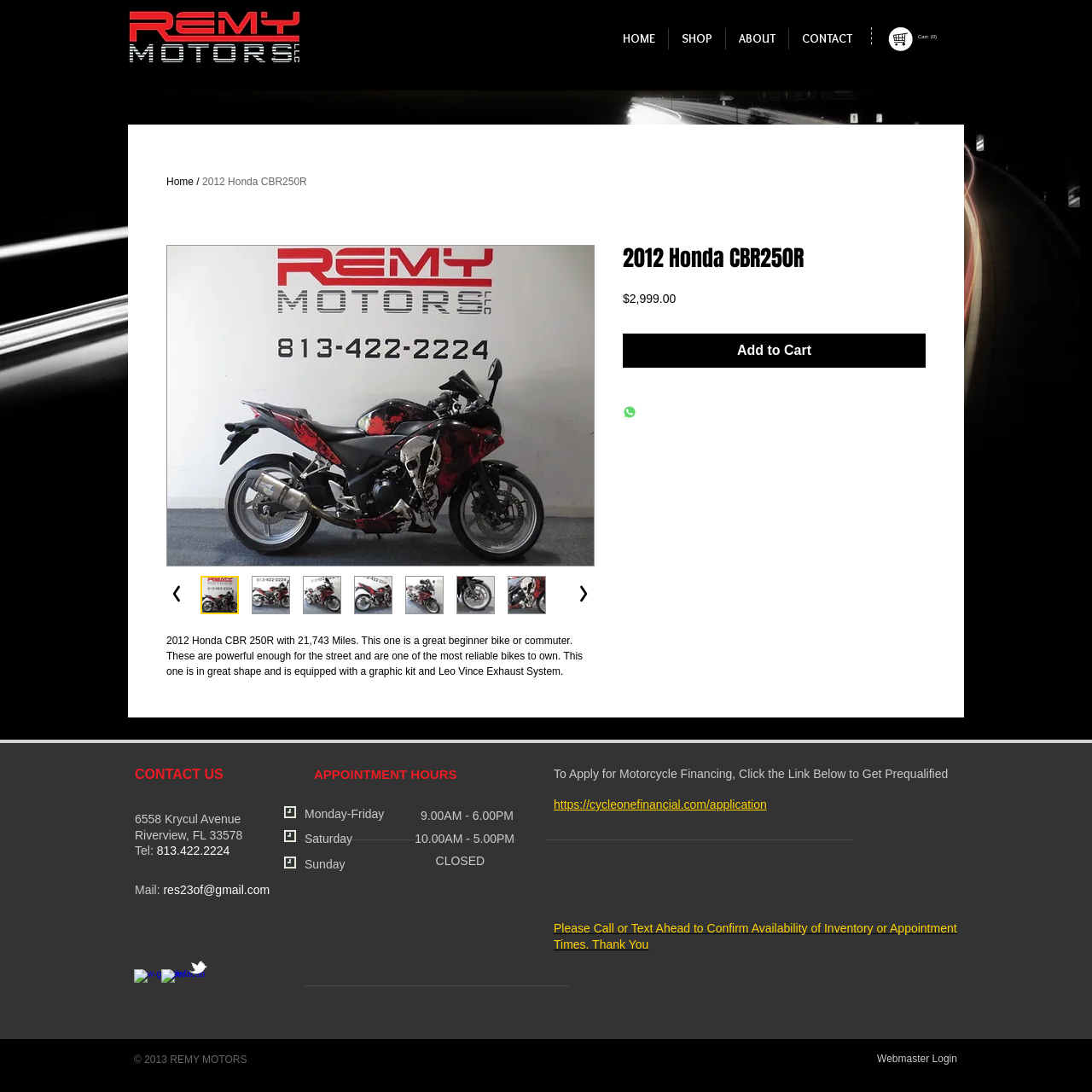Refer to the image and offer a detailed explanation in response to the question: What is the price of the motorcycle?

I found the answer by looking at the price tag on the webpage, which is displayed as '$2,999.00'.